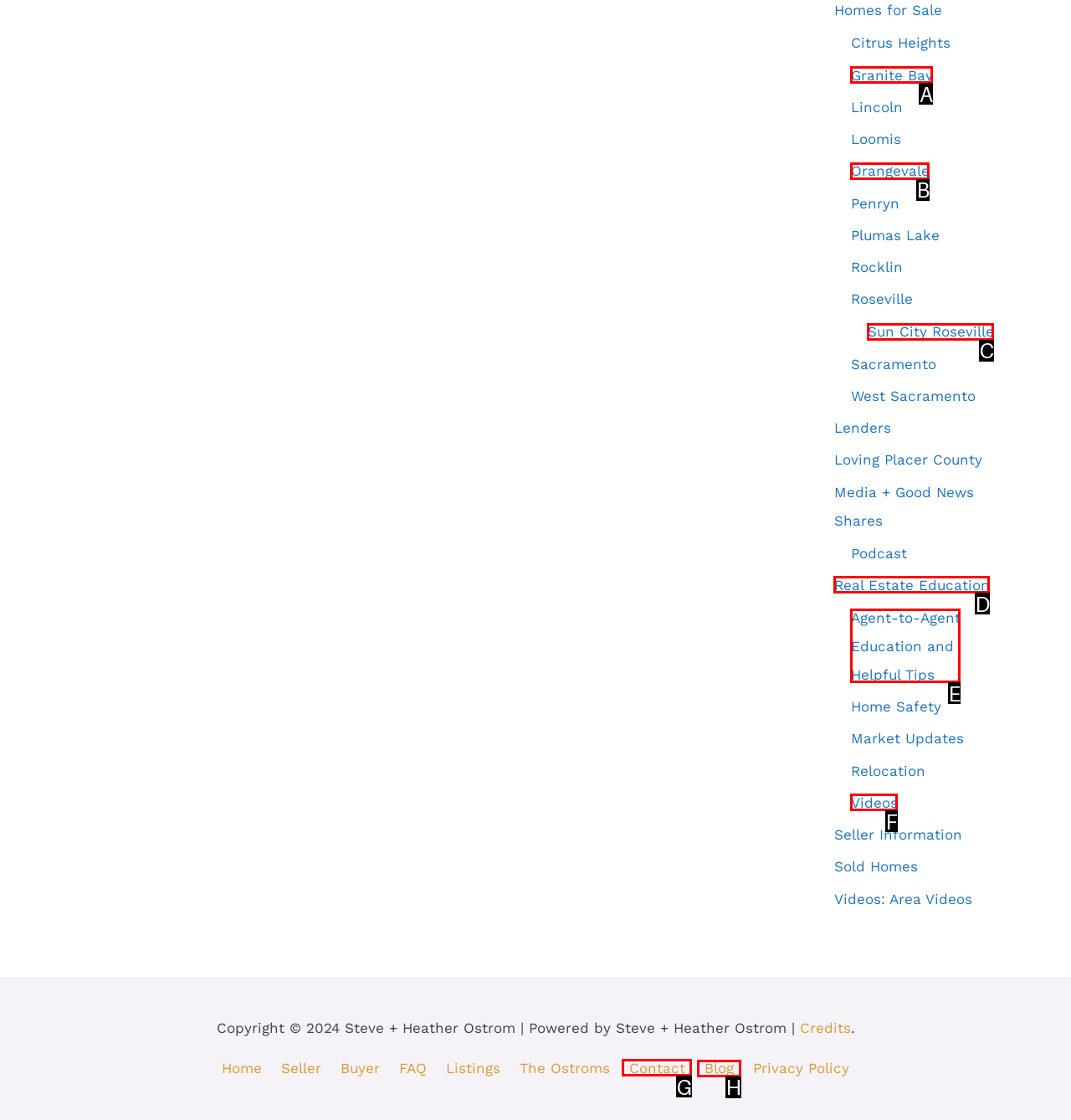Select the HTML element that needs to be clicked to carry out the task: Contact the Ostroms
Provide the letter of the correct option.

G